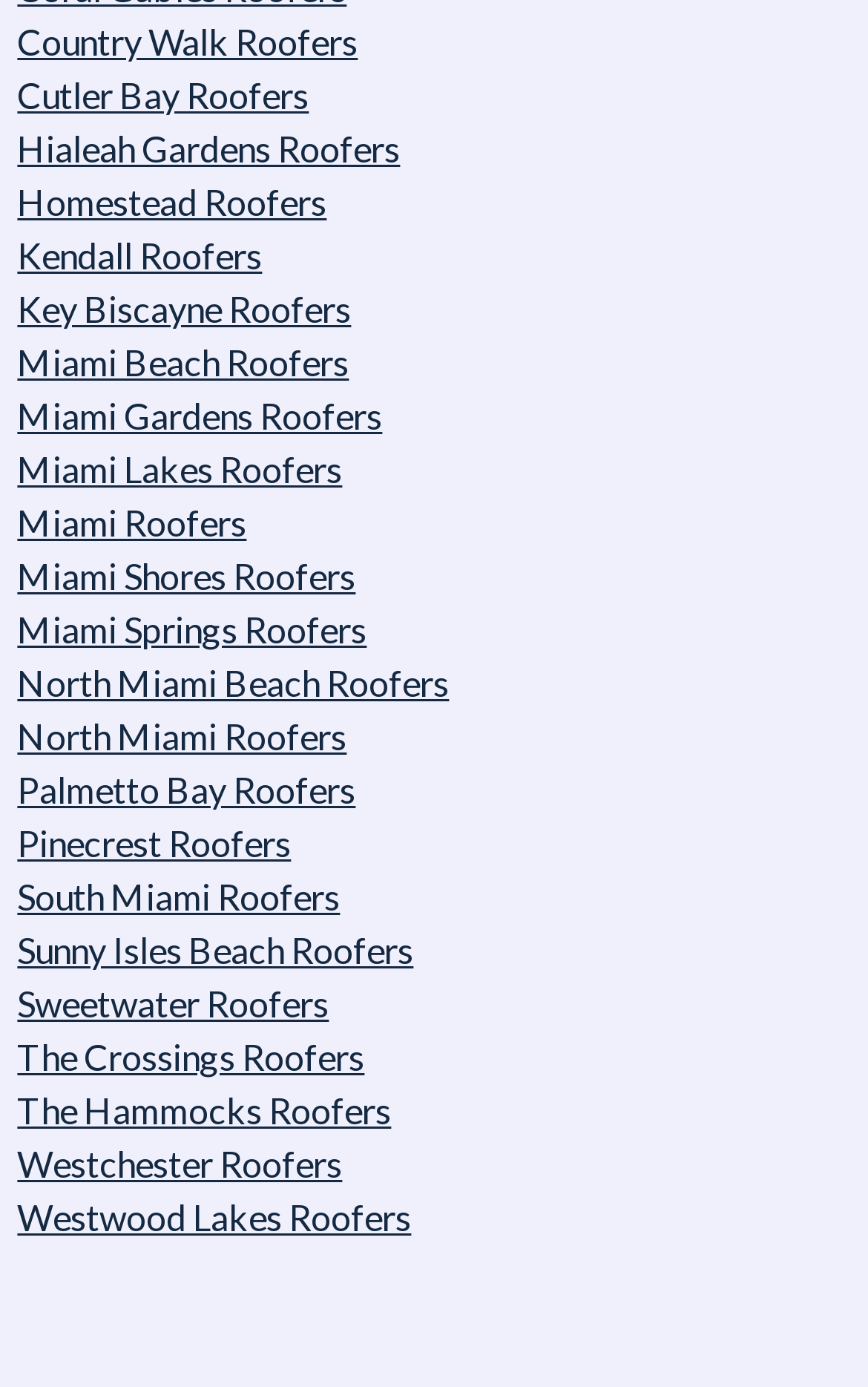Identify the bounding box coordinates of the specific part of the webpage to click to complete this instruction: "Check out Kendall Roofers".

[0.02, 0.168, 0.302, 0.199]